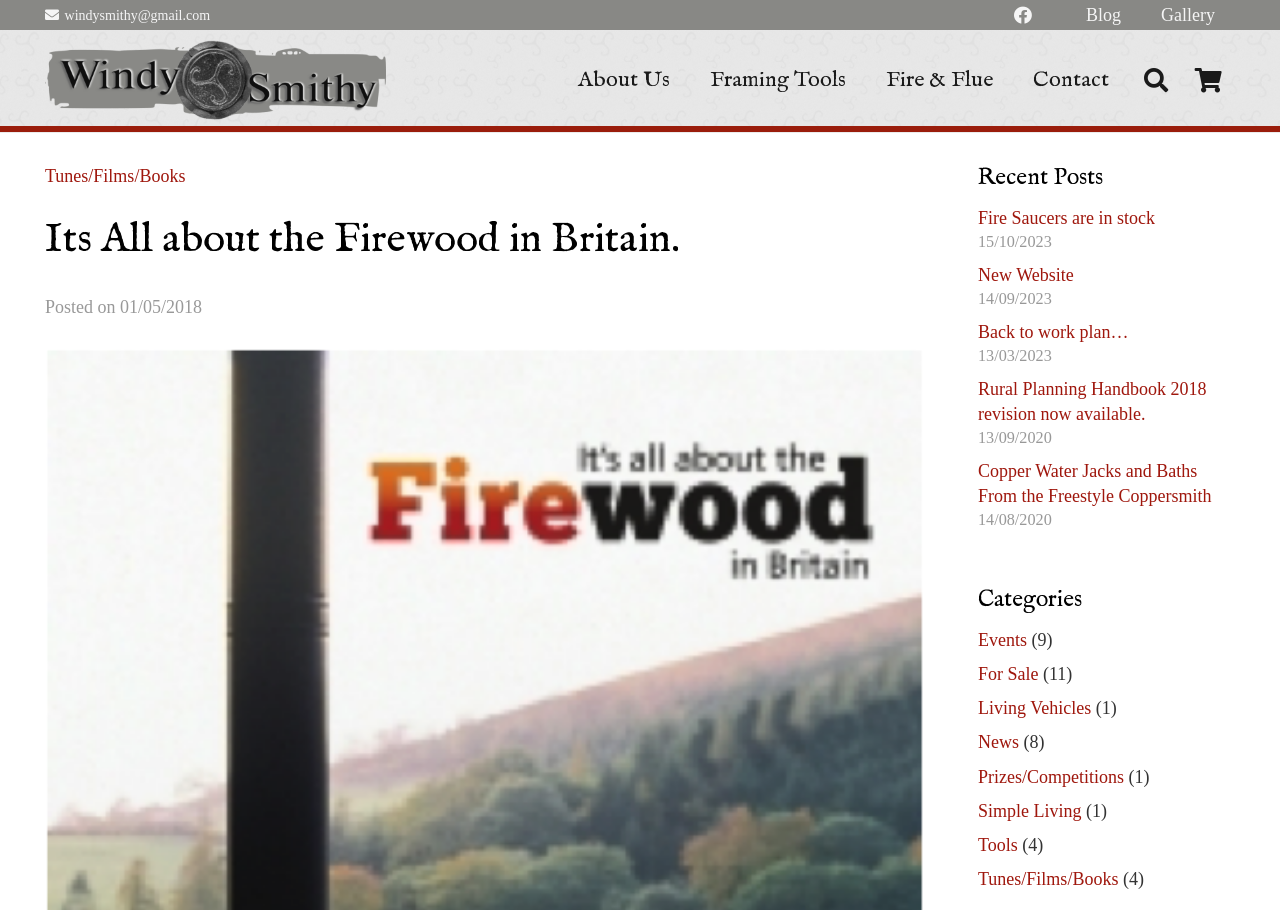Find the bounding box of the element with the following description: "New Website". The coordinates must be four float numbers between 0 and 1, formatted as [left, top, right, bottom].

[0.764, 0.291, 0.839, 0.313]